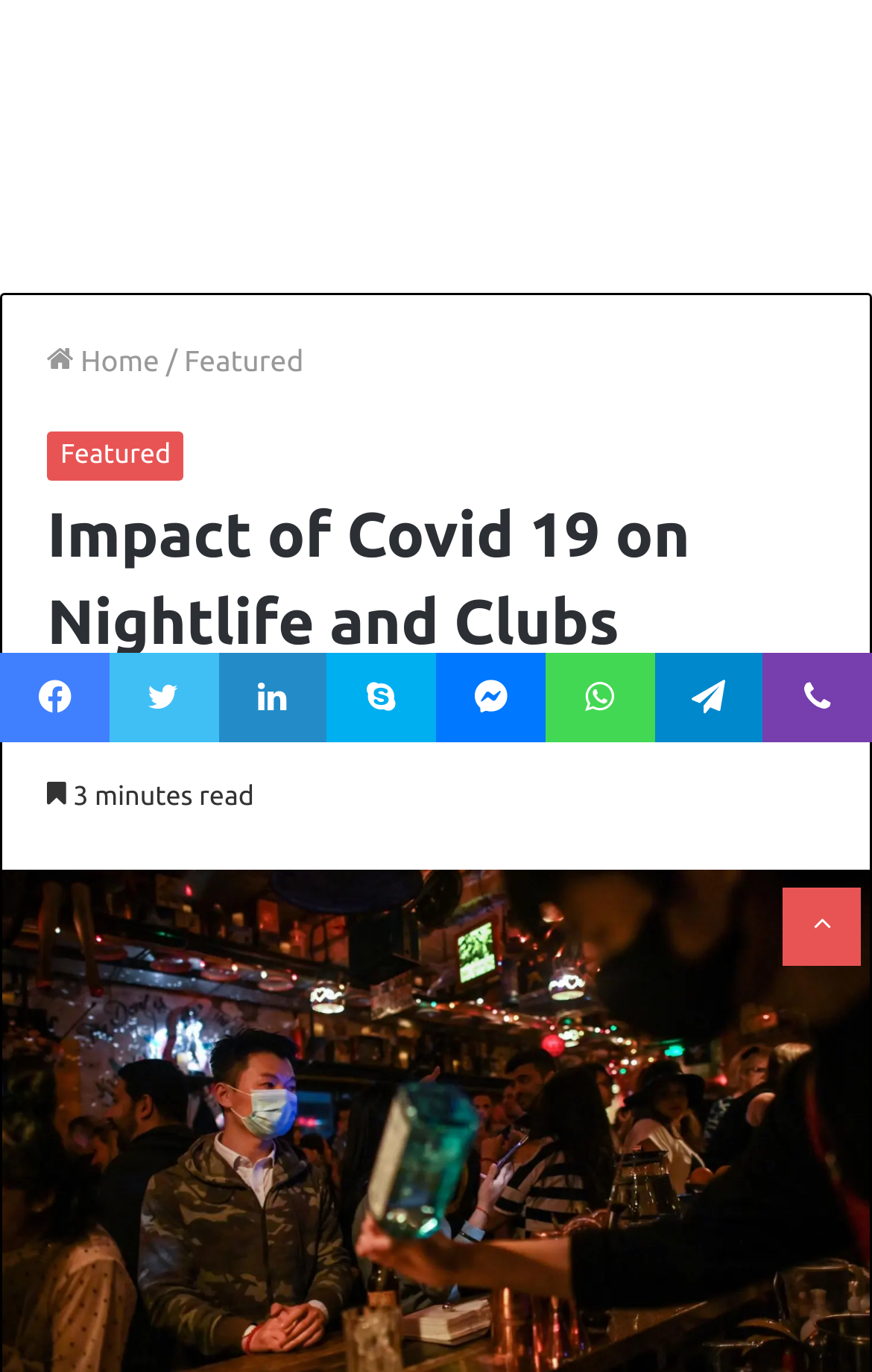Locate the bounding box of the UI element with the following description: "alt="Photo of priyapurple"".

[0.054, 0.518, 0.113, 0.54]